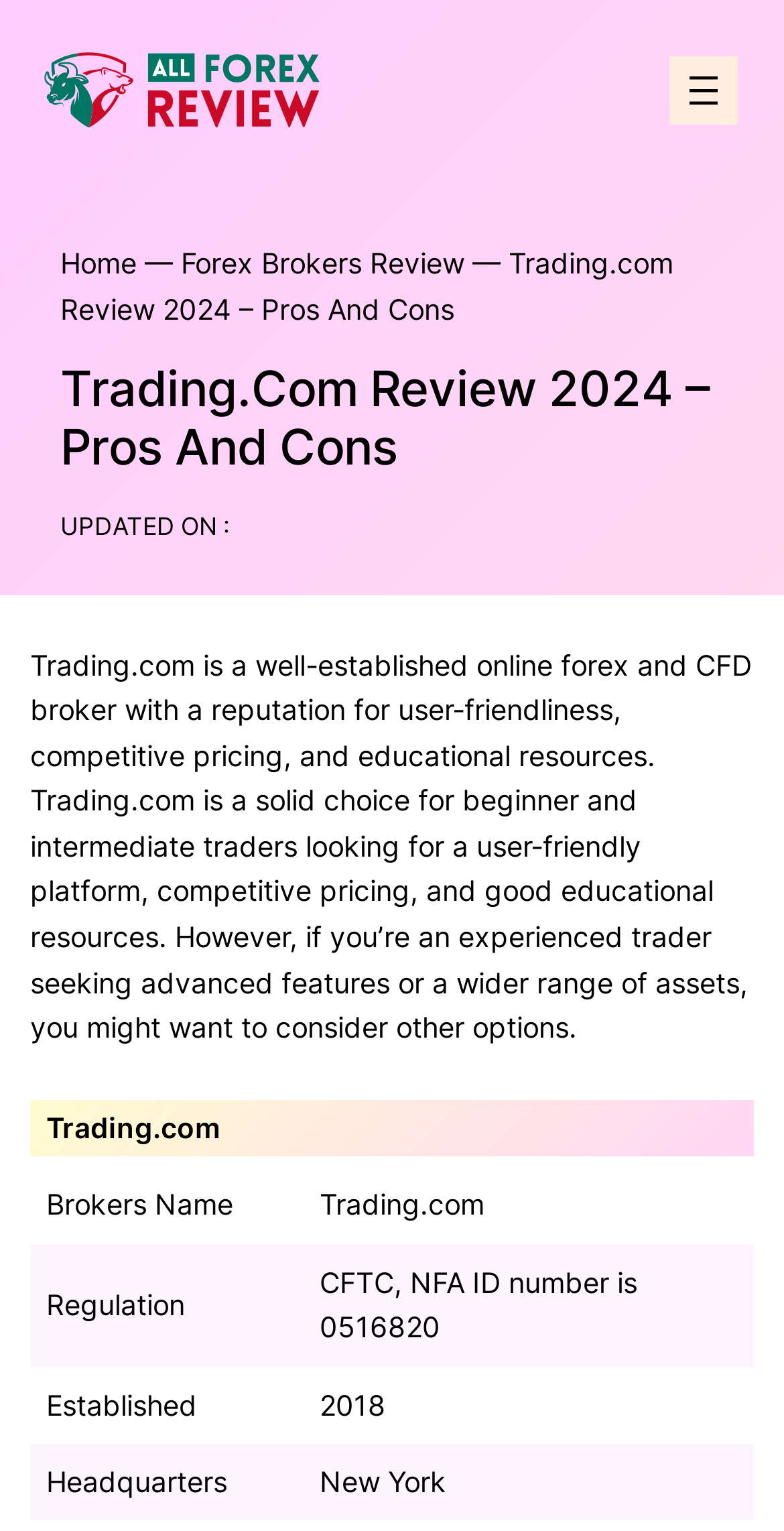Analyze and describe the webpage in a detailed narrative.

The webpage is a review of Trading.com, a well-established online forex and CFD broker. At the top left, there is a link to "Forex Brokers" accompanied by an image. On the top right, there is a button to open a menu, which is indicated by an image. 

Below the top section, there is a main content area that occupies most of the page. Within this area, there is a navigation section with breadcrumbs, which includes links to "Home" and "Forex Brokers Review", separated by static text "—". The title of the review, "Trading.com Review 2024 – Pros And Cons", is displayed prominently.

Following the title, there is a heading with the same text, and below it, there is a static text "UPDATED ON :". The main content of the review is a paragraph that summarizes the key points of Trading.com, including its reputation, features, and suitability for different types of traders.

Further down, there are several sections with static text, including "Brokers Name", "Regulation", "Established", and "Headquarters", each accompanied by corresponding information about Trading.com, such as its regulation details, establishment year, and headquarters location.